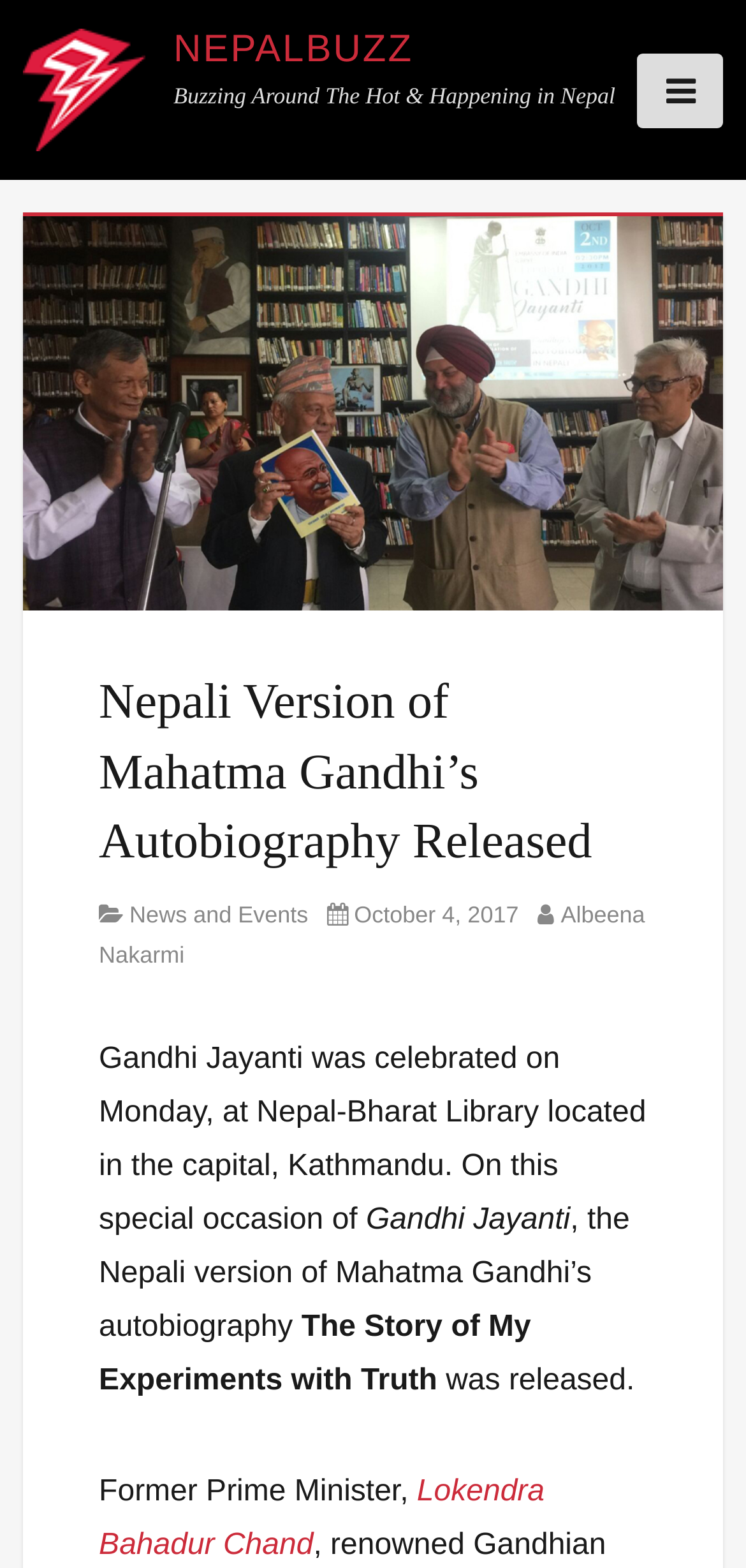What is the date when the Nepali version of Mahatma Gandhi's autobiography was released?
Please answer the question as detailed as possible.

I found the answer by looking at the text in the webpage, specifically the sentence 'Posted on October 4, 2017' which is located near the information about the book release.